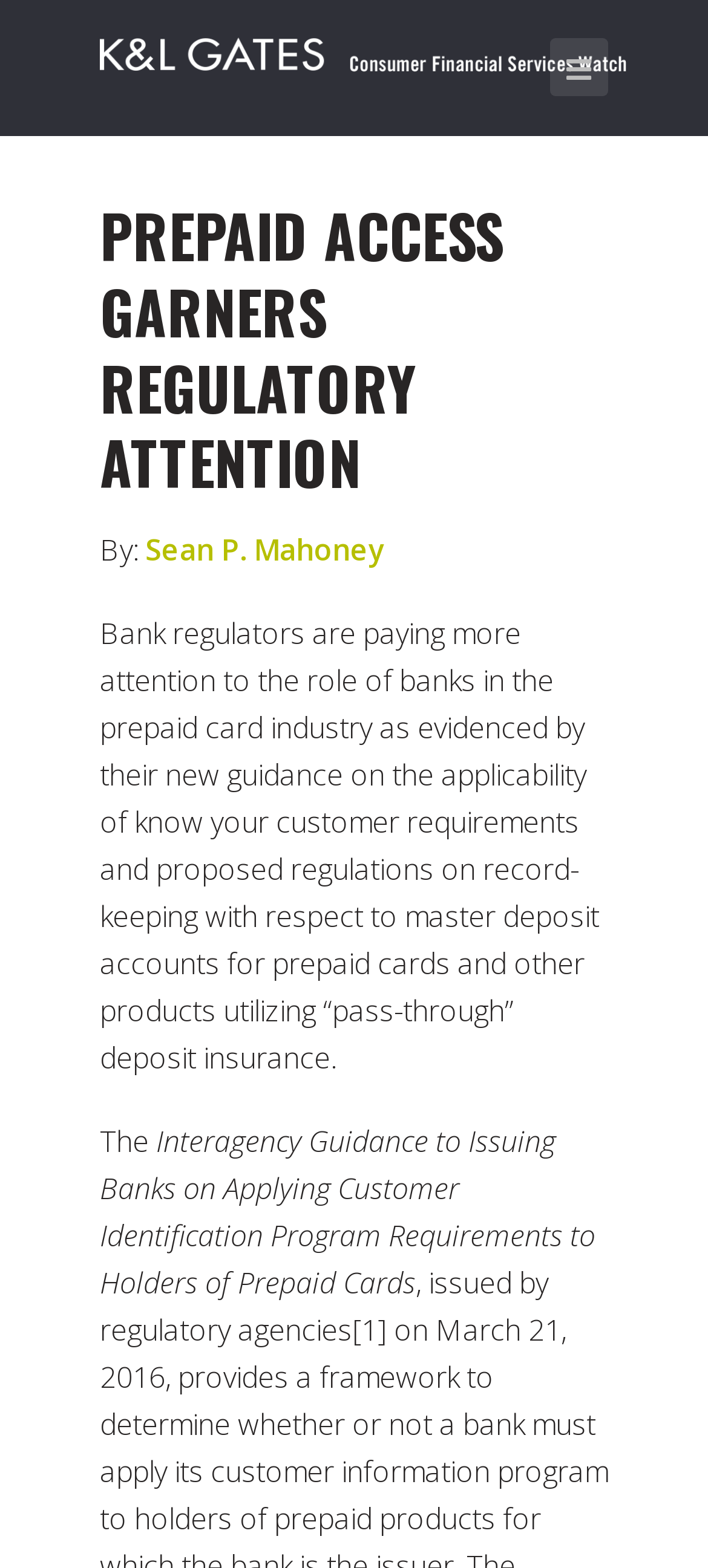Please answer the following question using a single word or phrase: 
What type of products utilize 'pass-through' deposit insurance?

Prepaid cards and other products